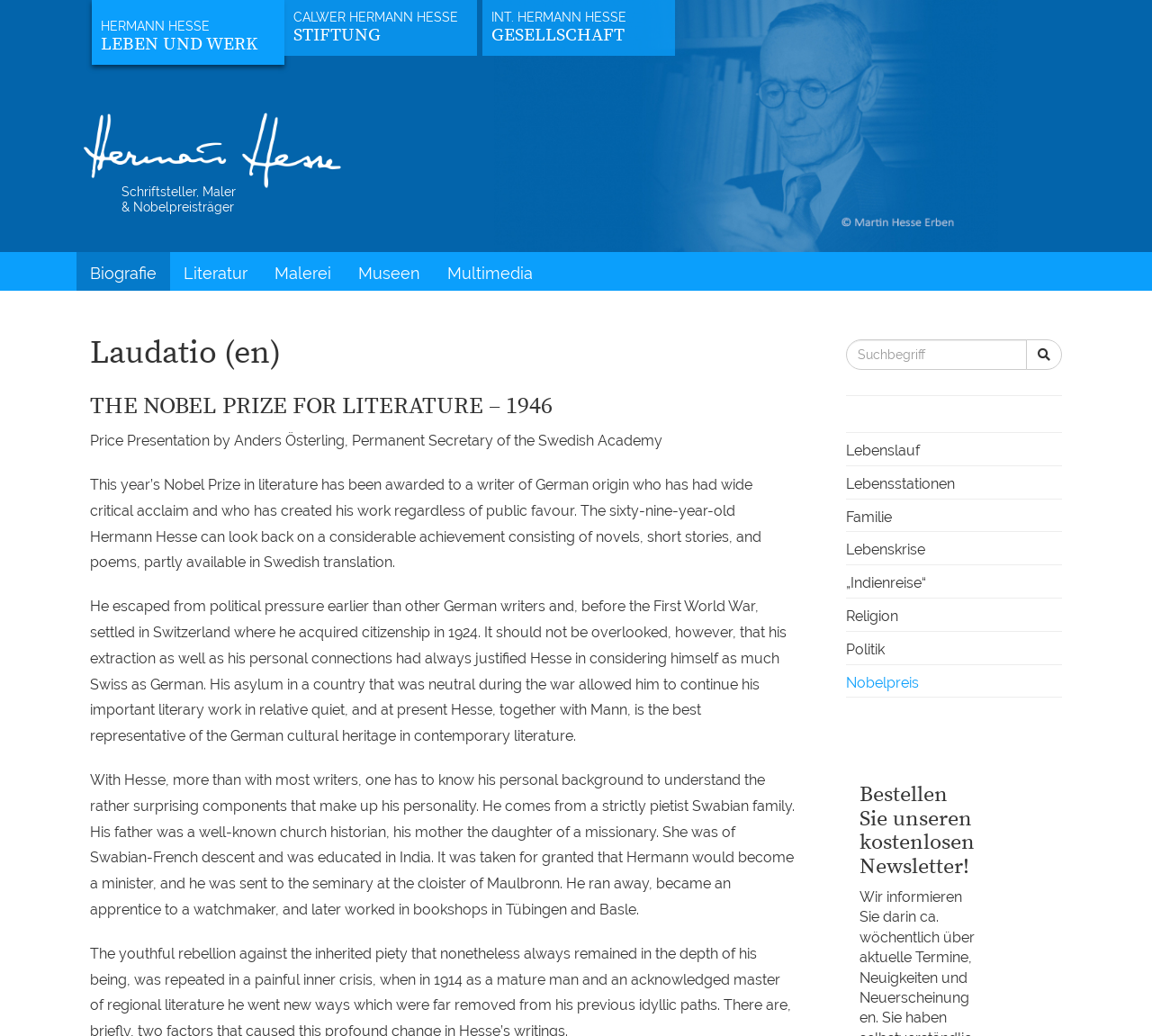What is the name of the seminary that Hermann Hesse was sent to?
Answer the question with just one word or phrase using the image.

Maulbronn